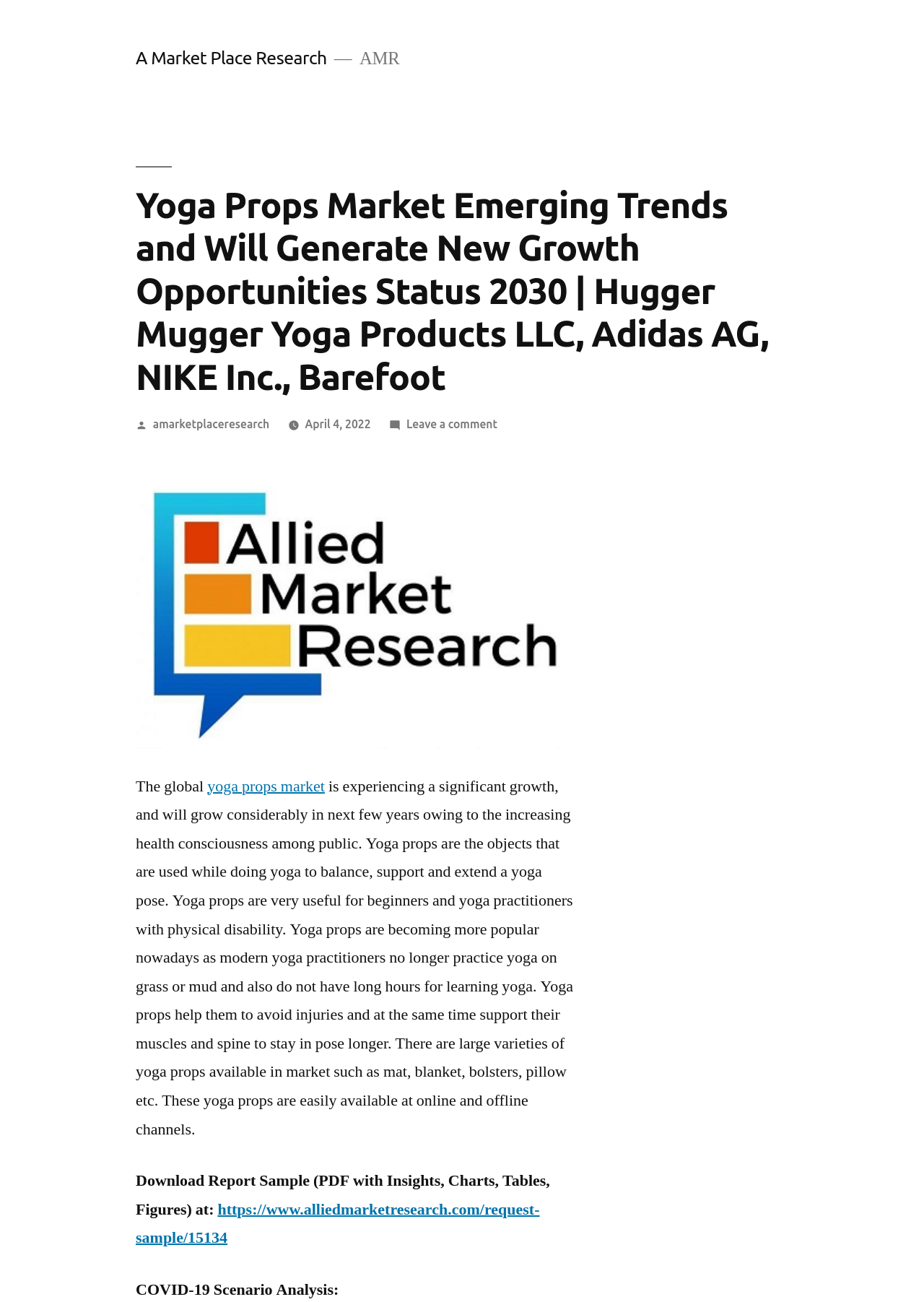Answer the question with a single word or phrase: 
What is the topic of the market emerging trends?

Yoga Props